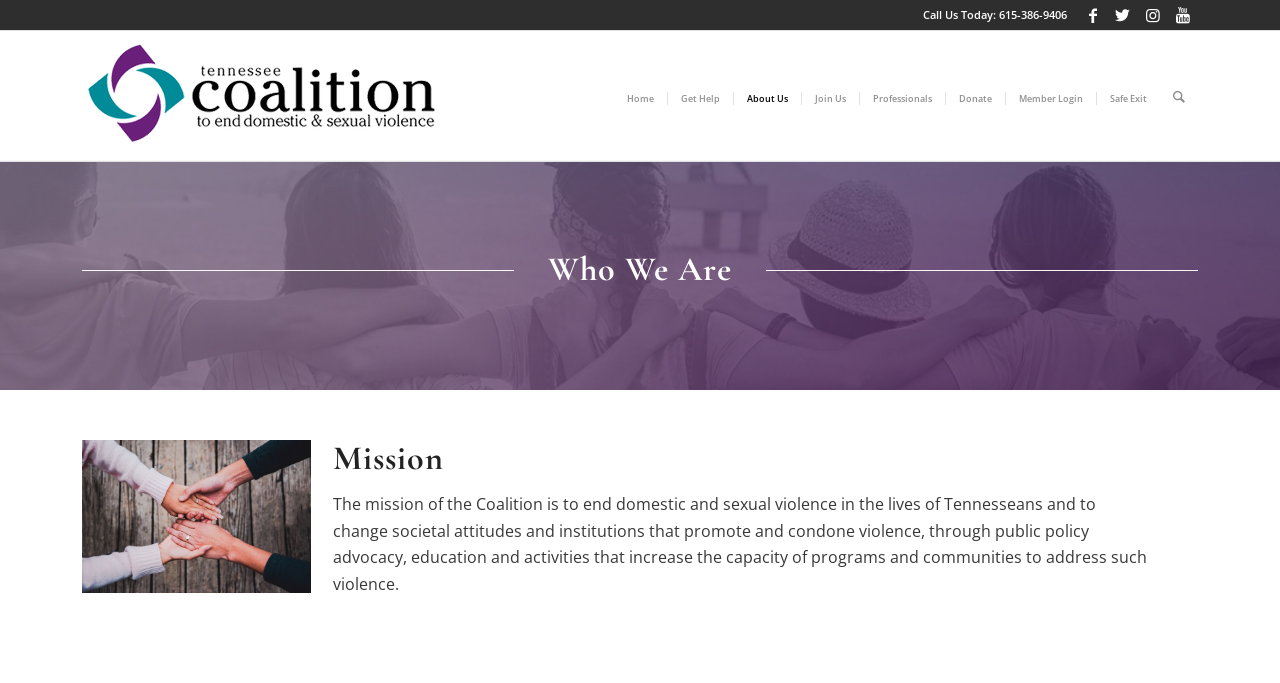Based on the image, please respond to the question with as much detail as possible:
What is the mission of the Coalition?

I read the mission statement on the webpage, which states that the mission of the Coalition is to end domestic and sexual violence in the lives of Tennesseans and to change societal attitudes and institutions that promote and condone violence.